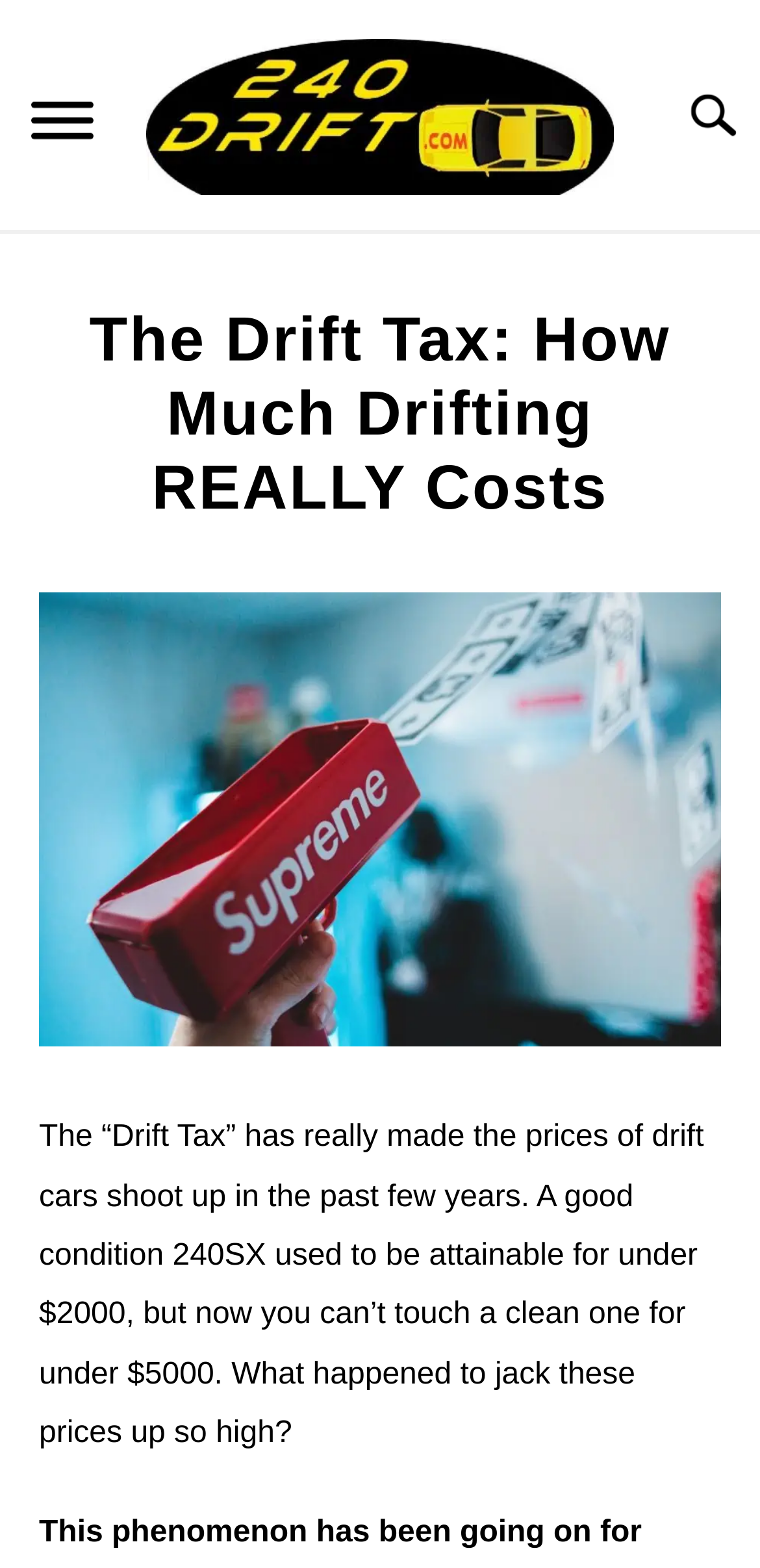Please predict the bounding box coordinates (top-left x, top-left y, bottom-right x, bottom-right y) for the UI element in the screenshot that fits the description: All Regions

None